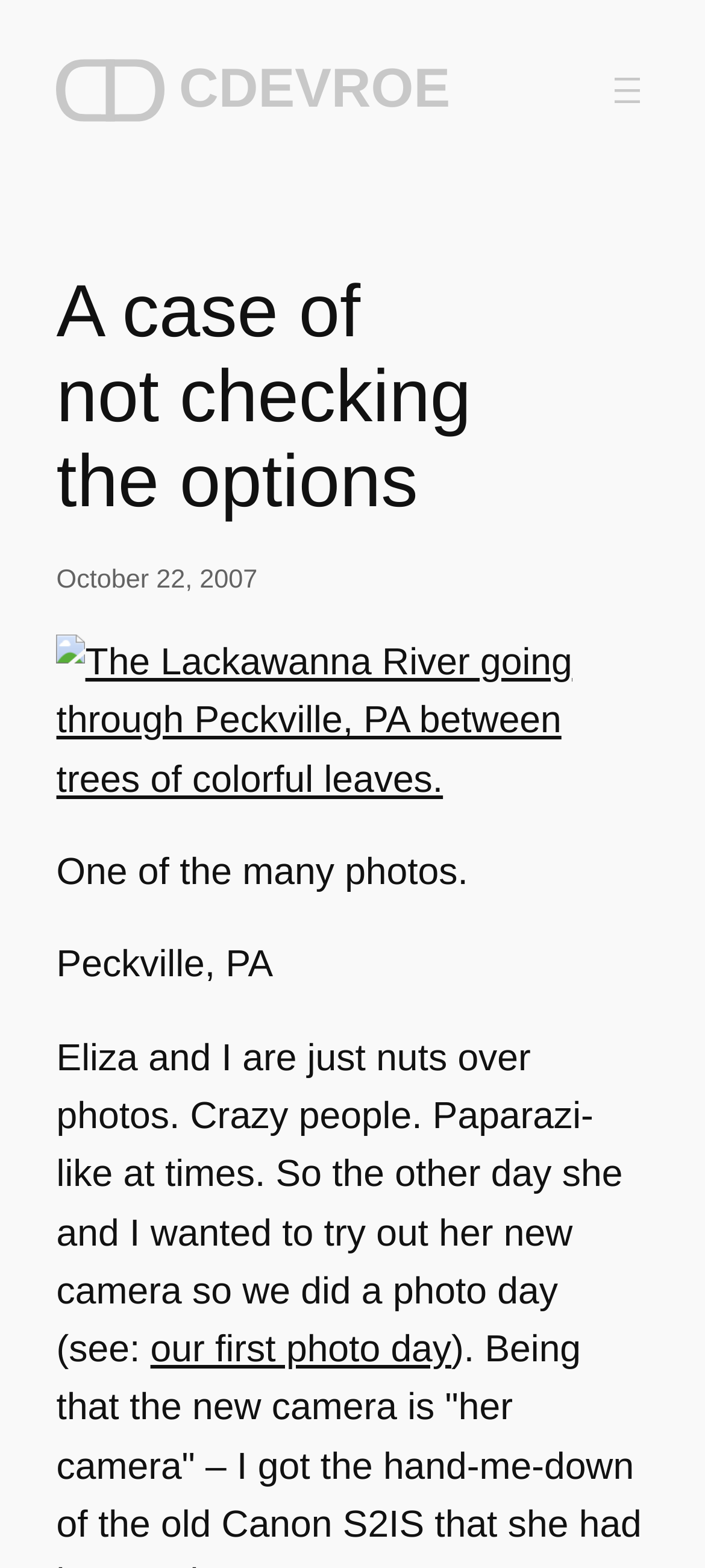What is the purpose of the author's photo day?
Look at the image and answer the question using a single word or phrase.

to try out her new camera